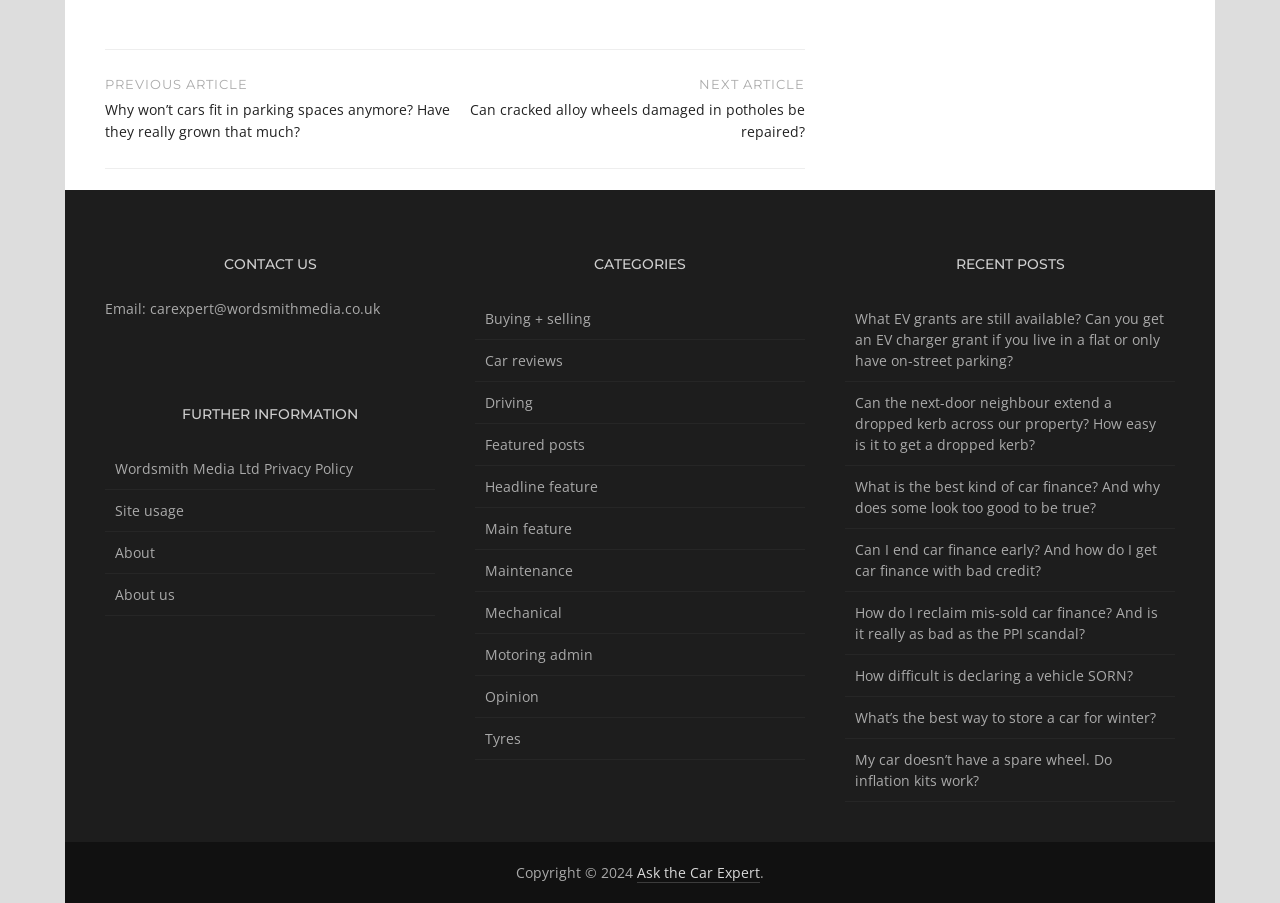Determine the bounding box coordinates of the clickable region to carry out the instruction: "Visit the 'Ask the Car Expert' page".

[0.498, 0.956, 0.594, 0.978]